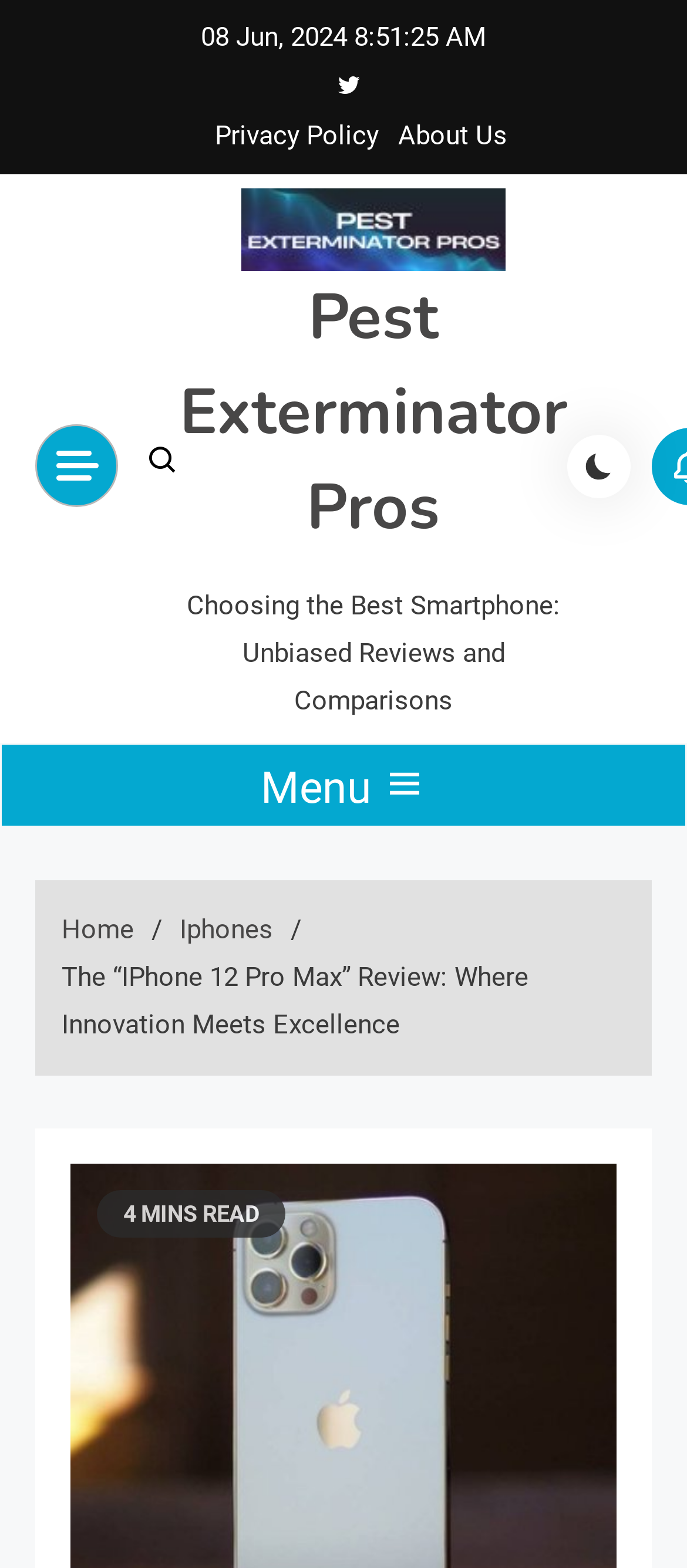How many minutes does it take to read the review?
Refer to the image and provide a detailed answer to the question.

The time it takes to read the review can be found in a static text element that says '4 MINS READ' near the title of the review.